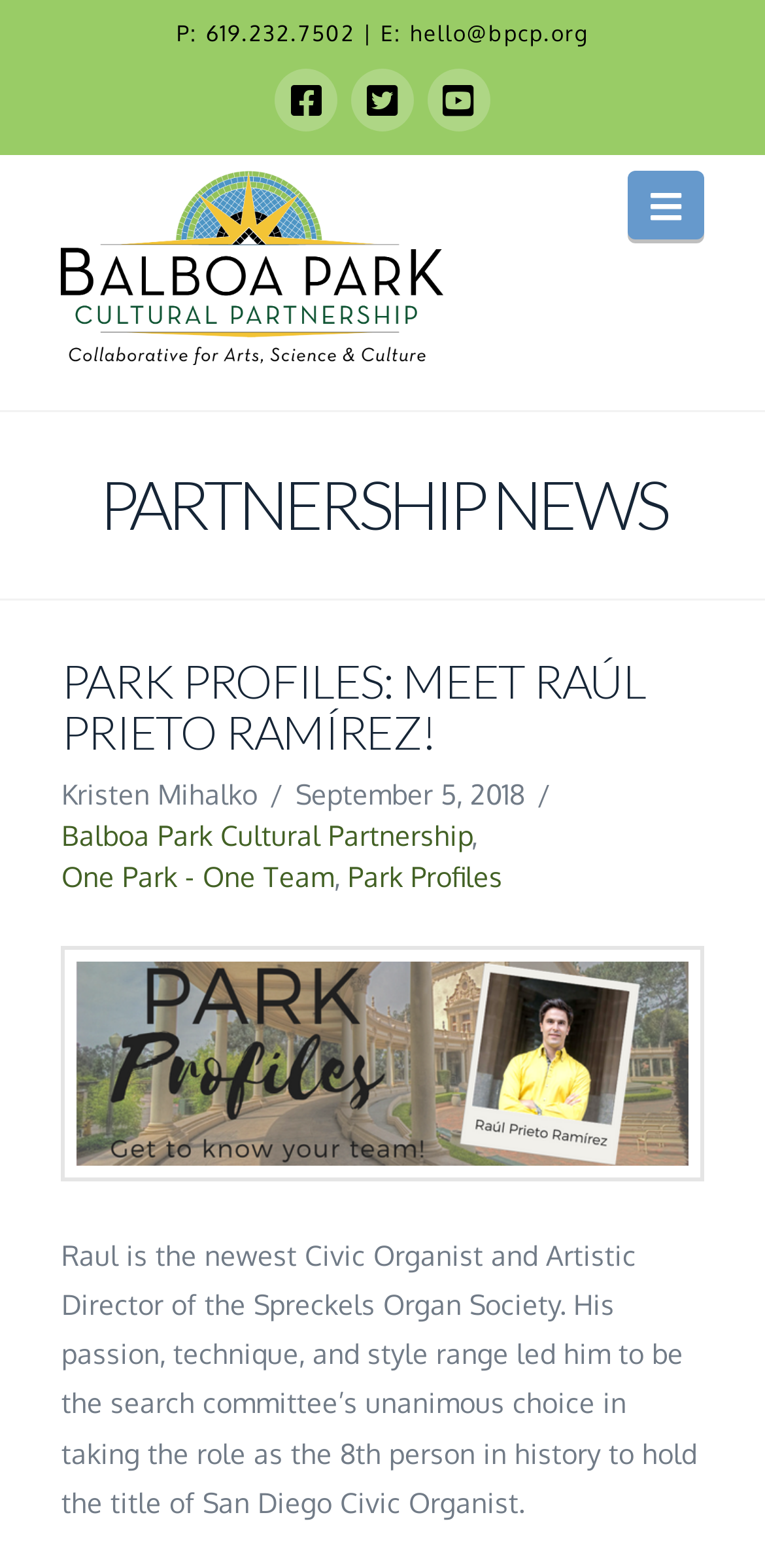Please identify the bounding box coordinates of the element that needs to be clicked to perform the following instruction: "Visit Facebook page".

[0.36, 0.044, 0.442, 0.084]